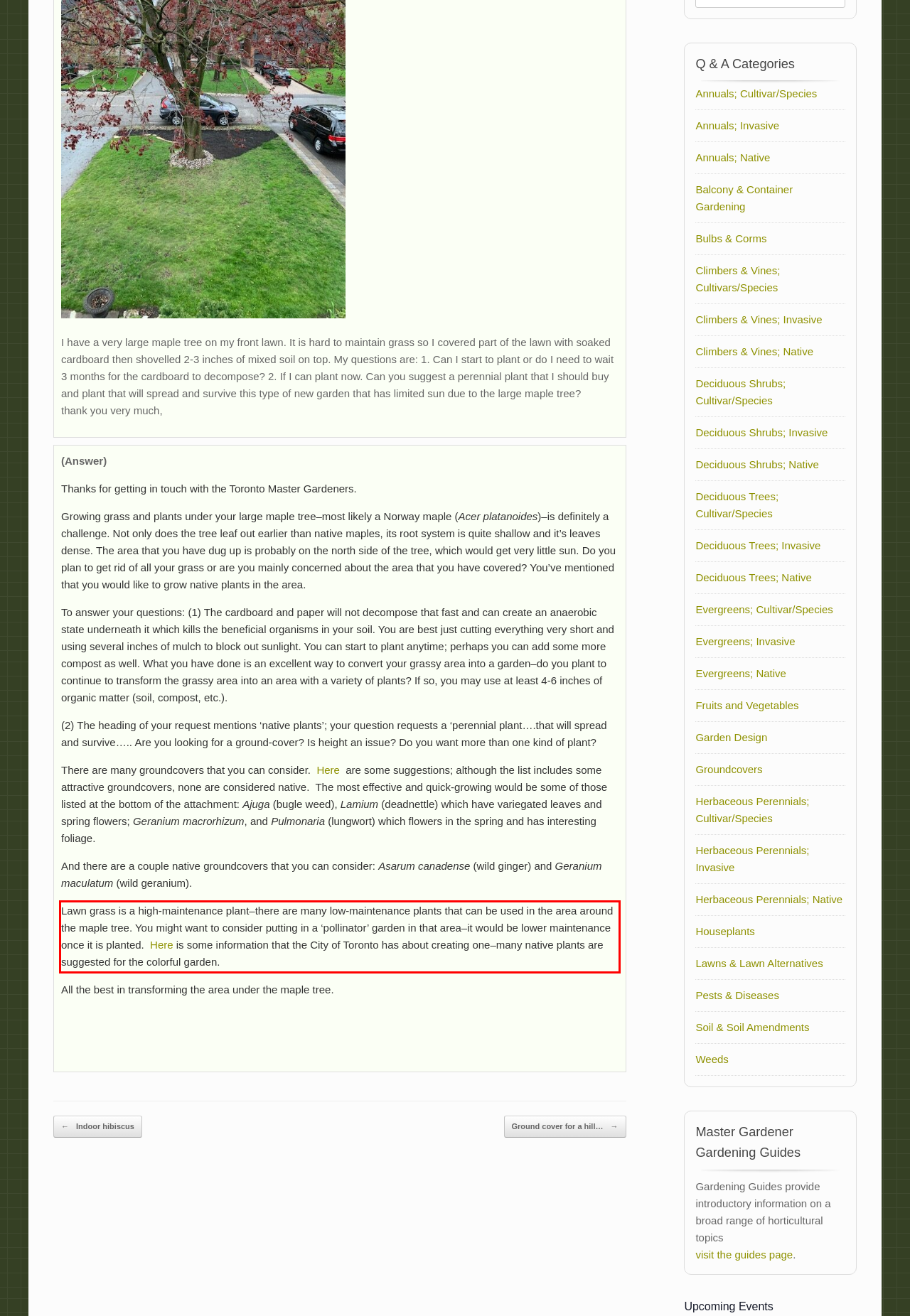Given a webpage screenshot, locate the red bounding box and extract the text content found inside it.

Lawn grass is a high-maintenance plant–there are many low-maintenance plants that can be used in the area around the maple tree. You might want to consider putting in a ‘pollinator’ garden in that area–it would be lower maintenance once it is planted. Here is some information that the City of Toronto has about creating one–many native plants are suggested for the colorful garden.